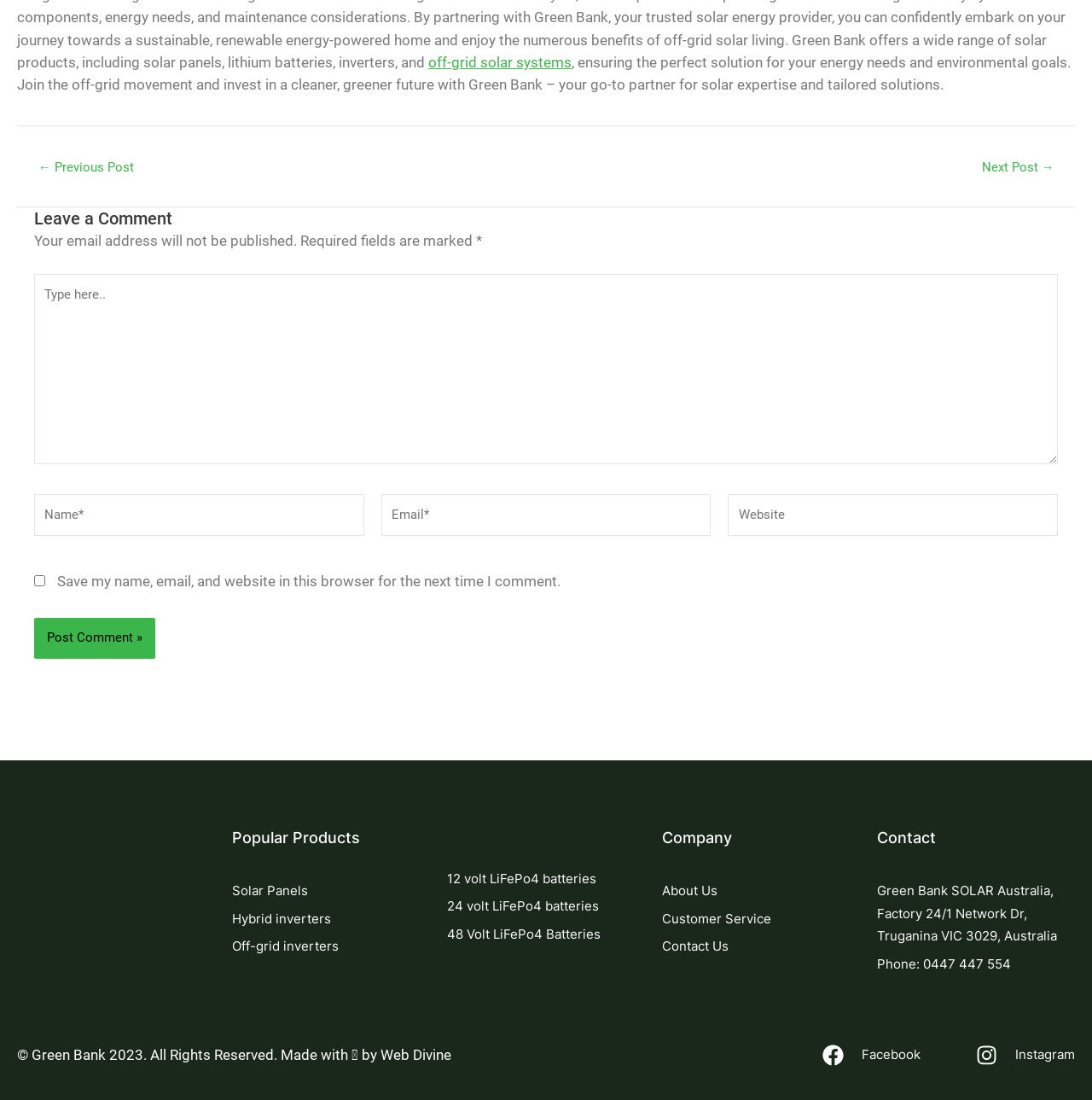What is the purpose of the 'Save my name, email, and website in this browser' checkbox?
Look at the image and answer the question with a single word or phrase.

To save comment information